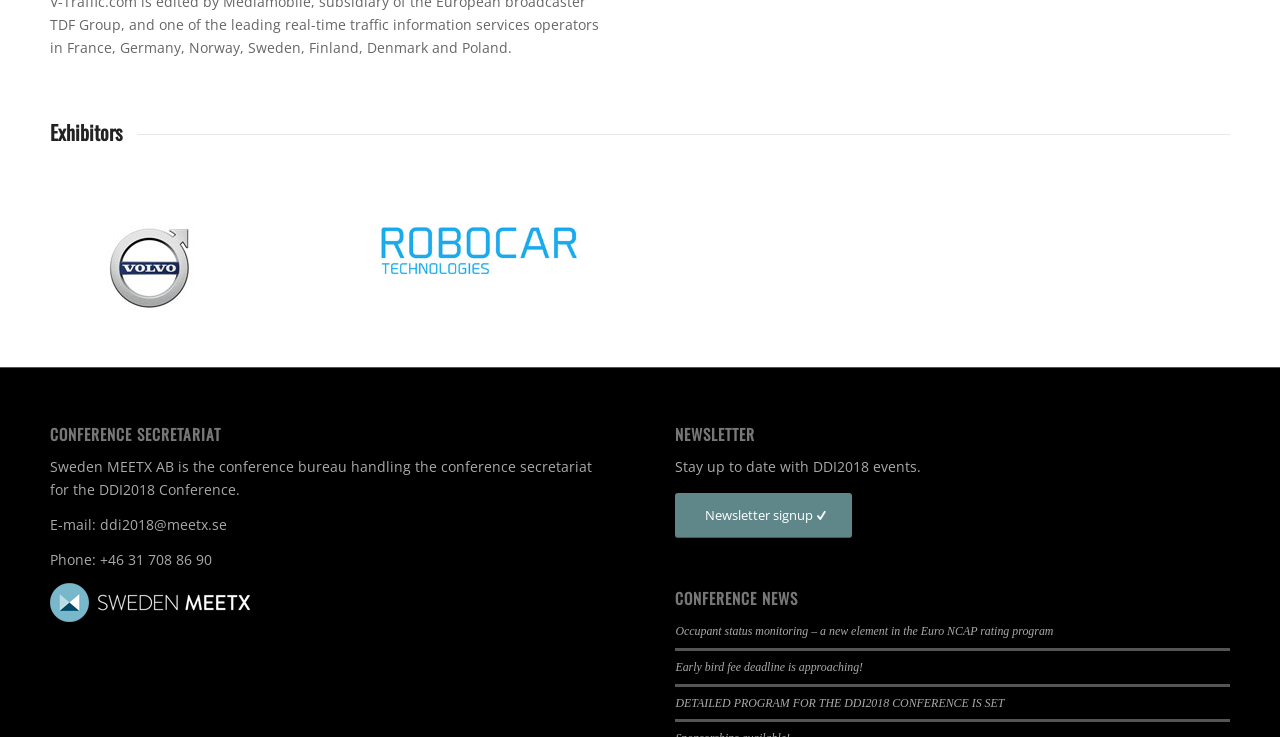Identify the bounding box coordinates of the clickable section necessary to follow the following instruction: "Visit website ddi2018". The coordinates should be presented as four float numbers from 0 to 1, i.e., [left, top, right, bottom].

[0.039, 0.295, 0.195, 0.431]